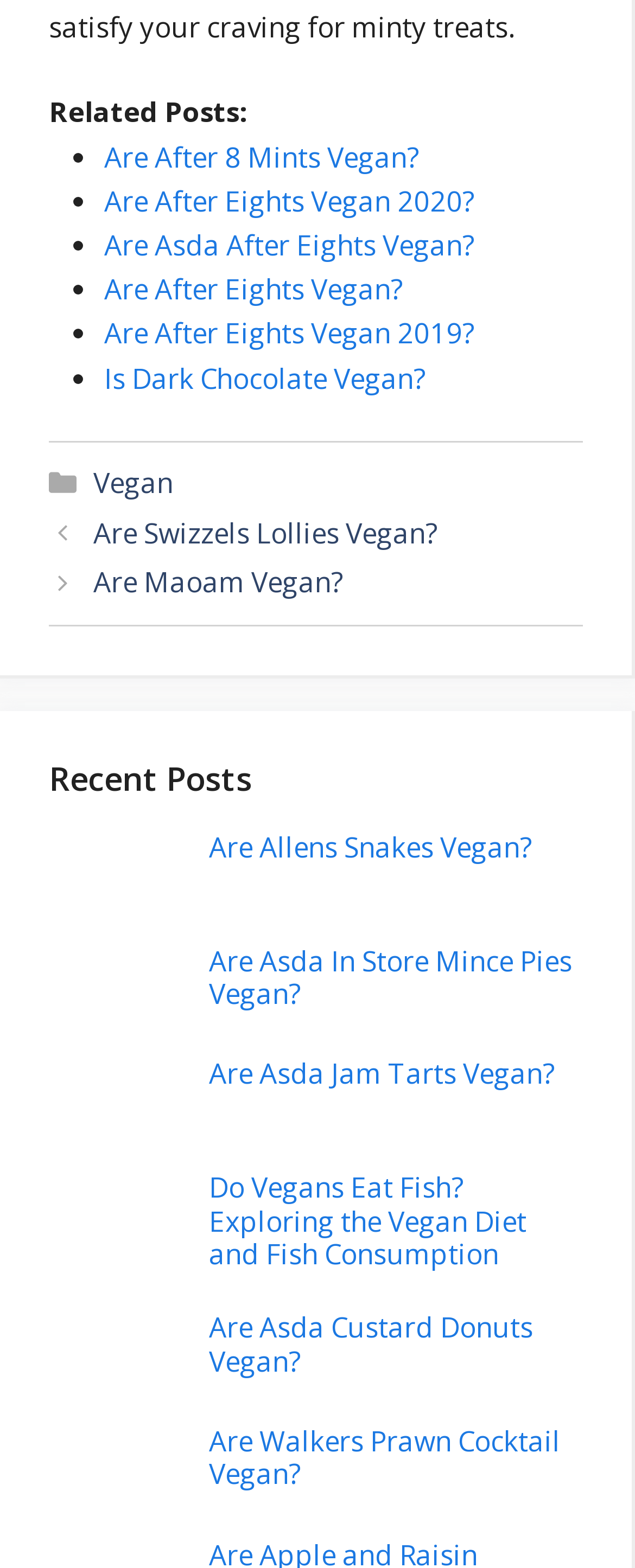What is the title of the second recent post?
Please answer the question with a single word or phrase, referencing the image.

Are Asda In Store Mince Pies Vegan?